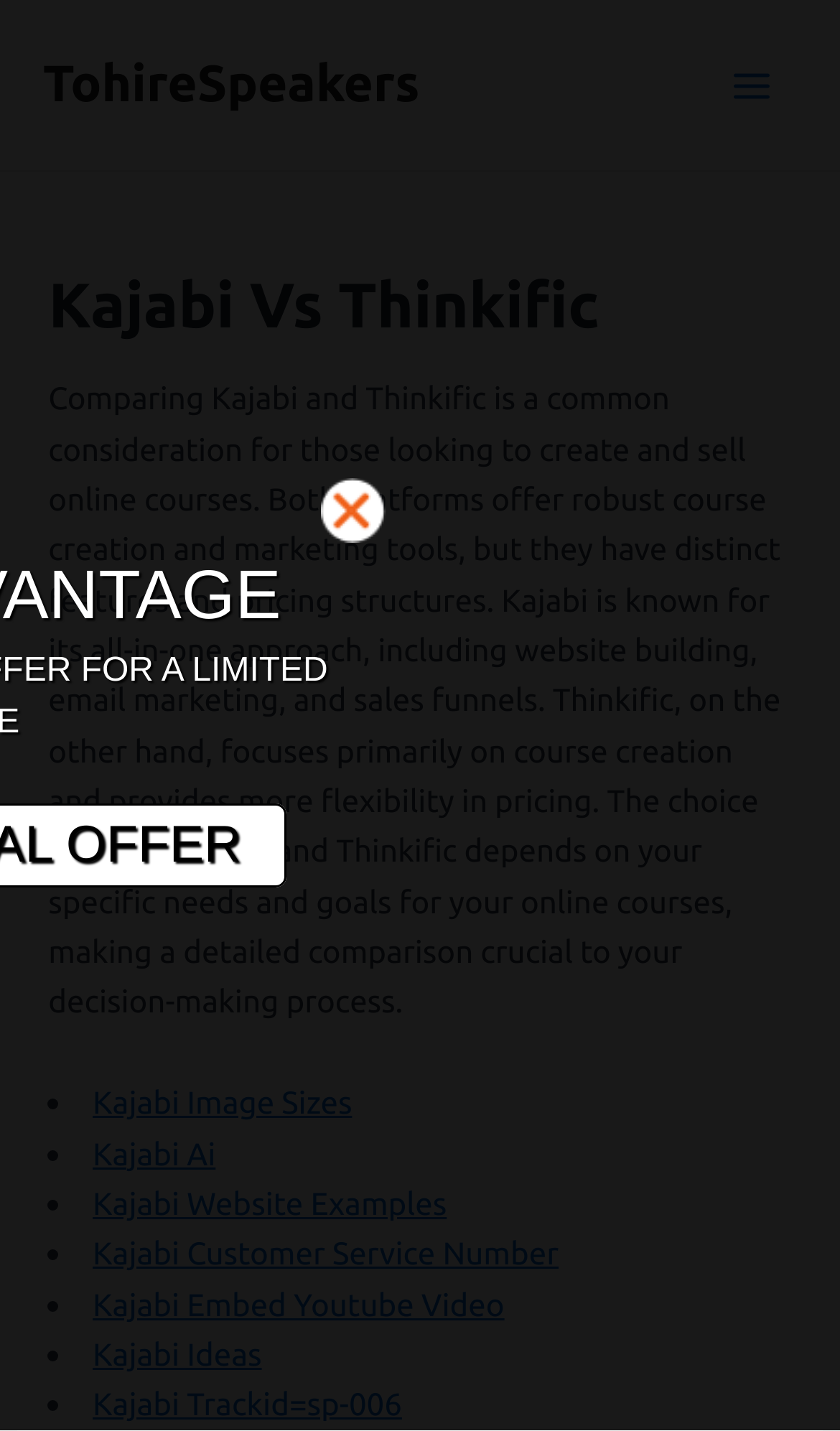Can you determine the bounding box coordinates of the area that needs to be clicked to fulfill the following instruction: "Read more about 'Kajabi Image Sizes'"?

[0.11, 0.757, 0.419, 0.783]